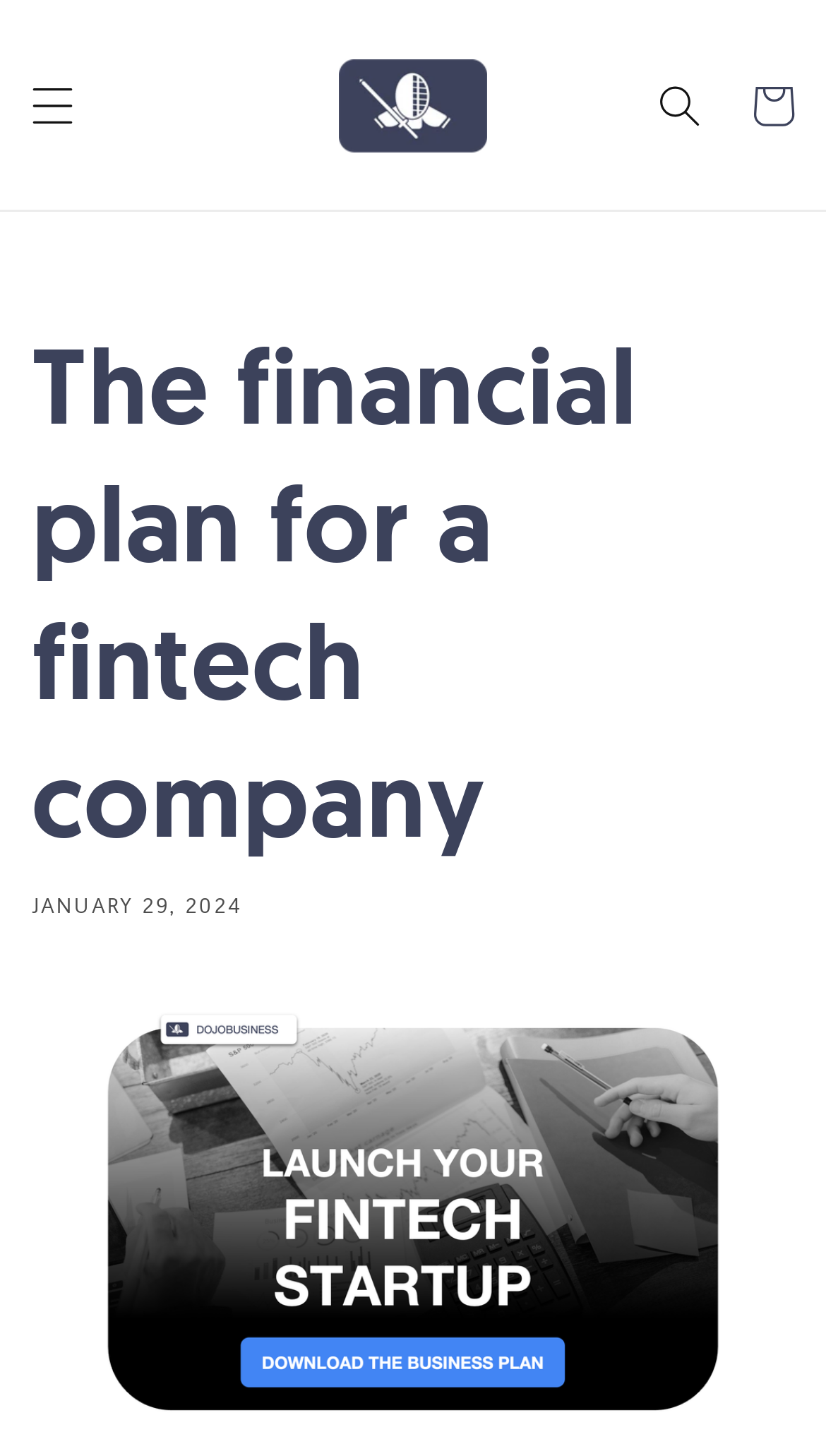What is the name of the company?
Kindly offer a comprehensive and detailed response to the question.

I found the company name by looking at the top-left corner of the webpage, where I saw a link with the text 'BusinessDojo' and an image with the same name.